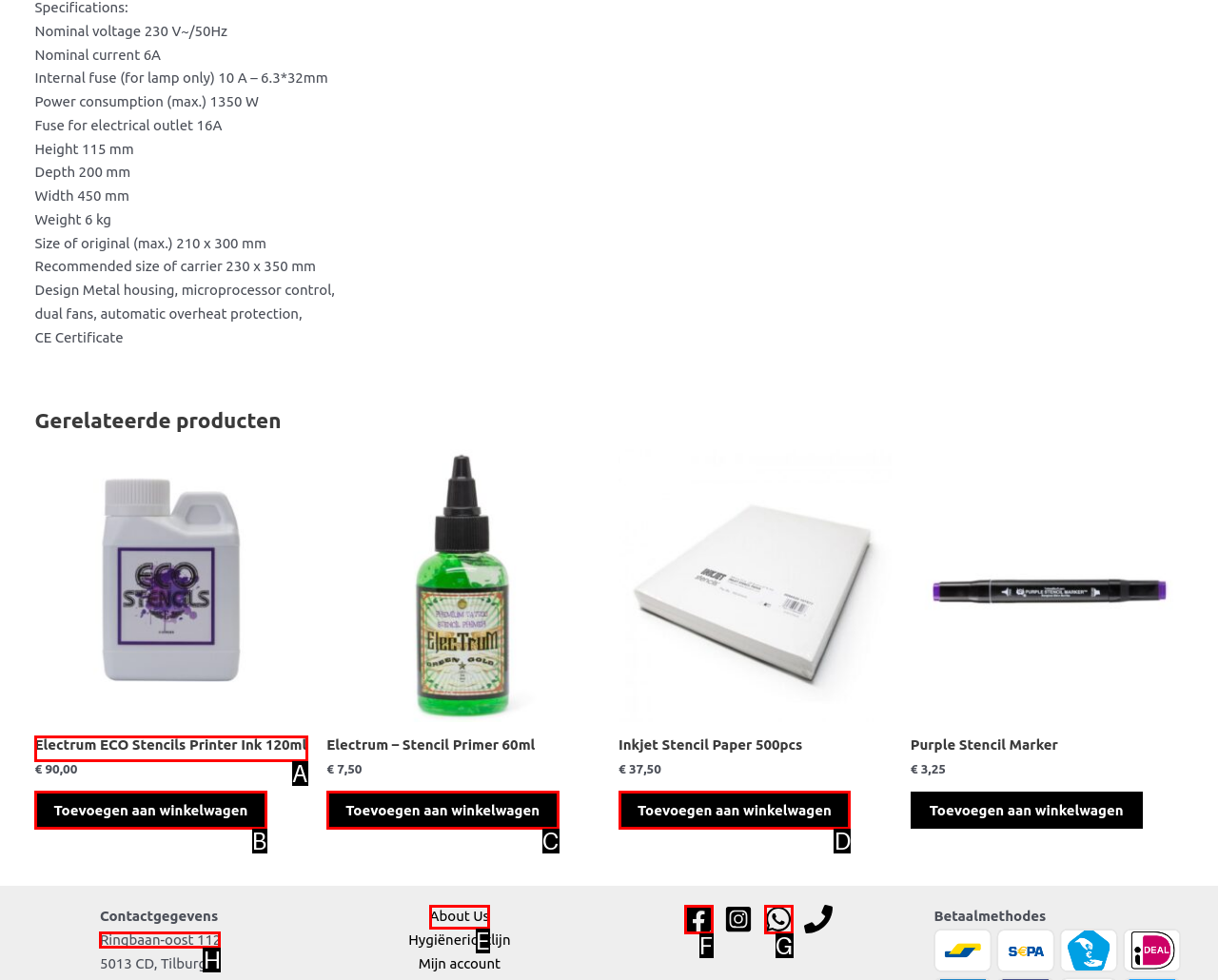Choose the HTML element that needs to be clicked for the given task: Contact us through Ringbaan-oost 112 Respond by giving the letter of the chosen option.

H